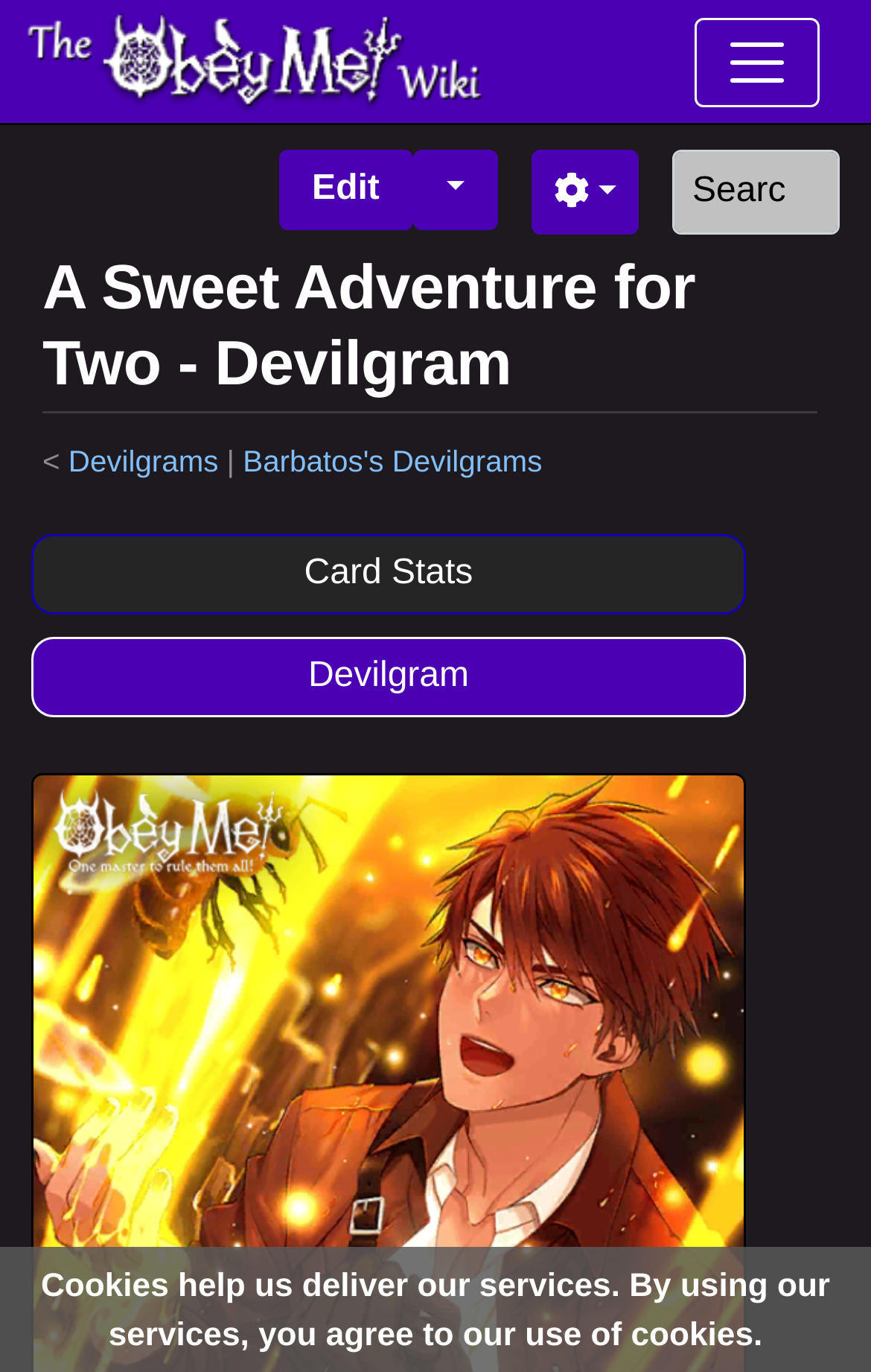Determine the bounding box for the UI element that matches this description: "alt="The Obey Me Wiki"".

[0.021, 0.0, 0.559, 0.09]